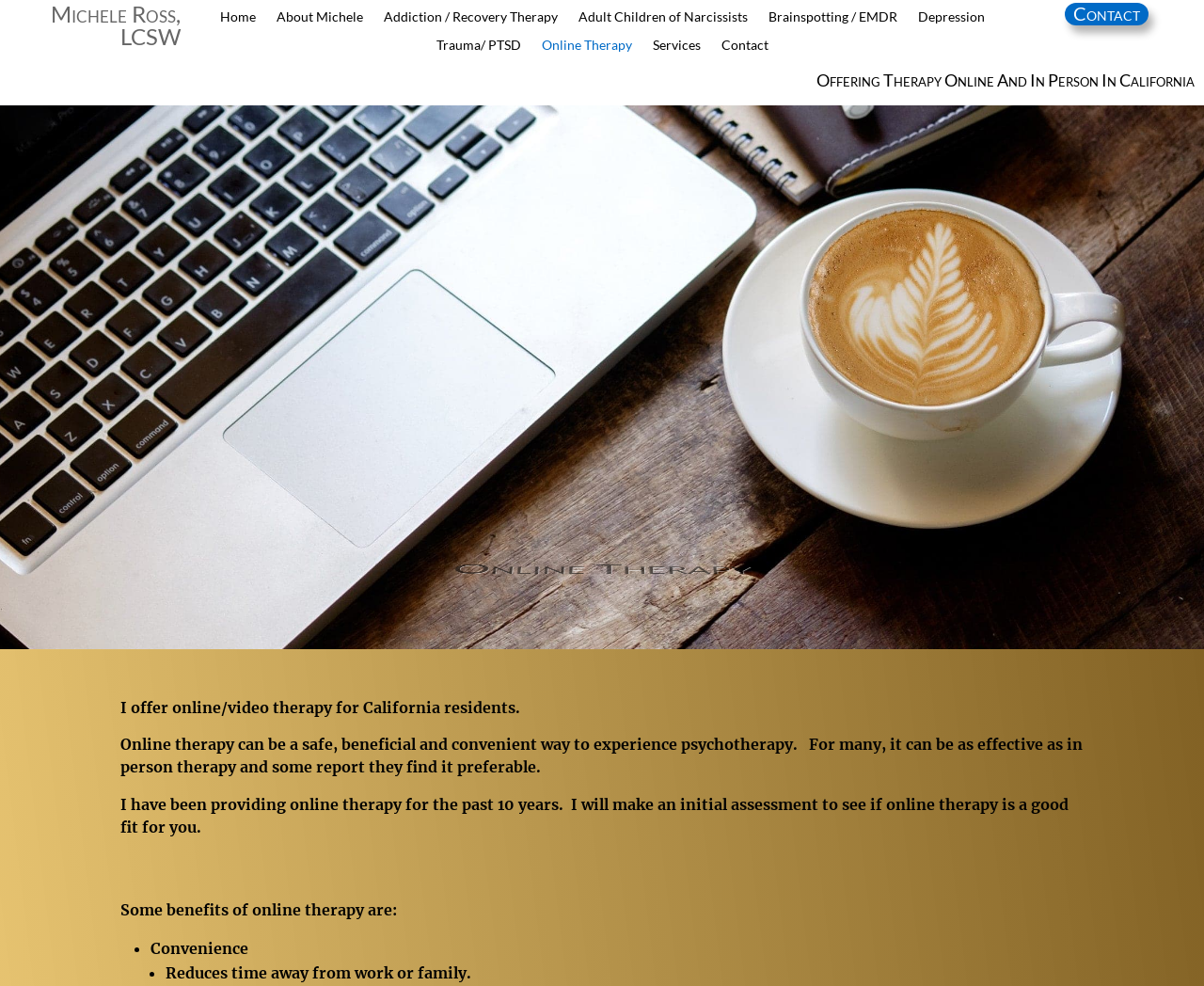Kindly determine the bounding box coordinates of the area that needs to be clicked to fulfill this instruction: "Contact Michele".

[0.599, 0.039, 0.638, 0.06]